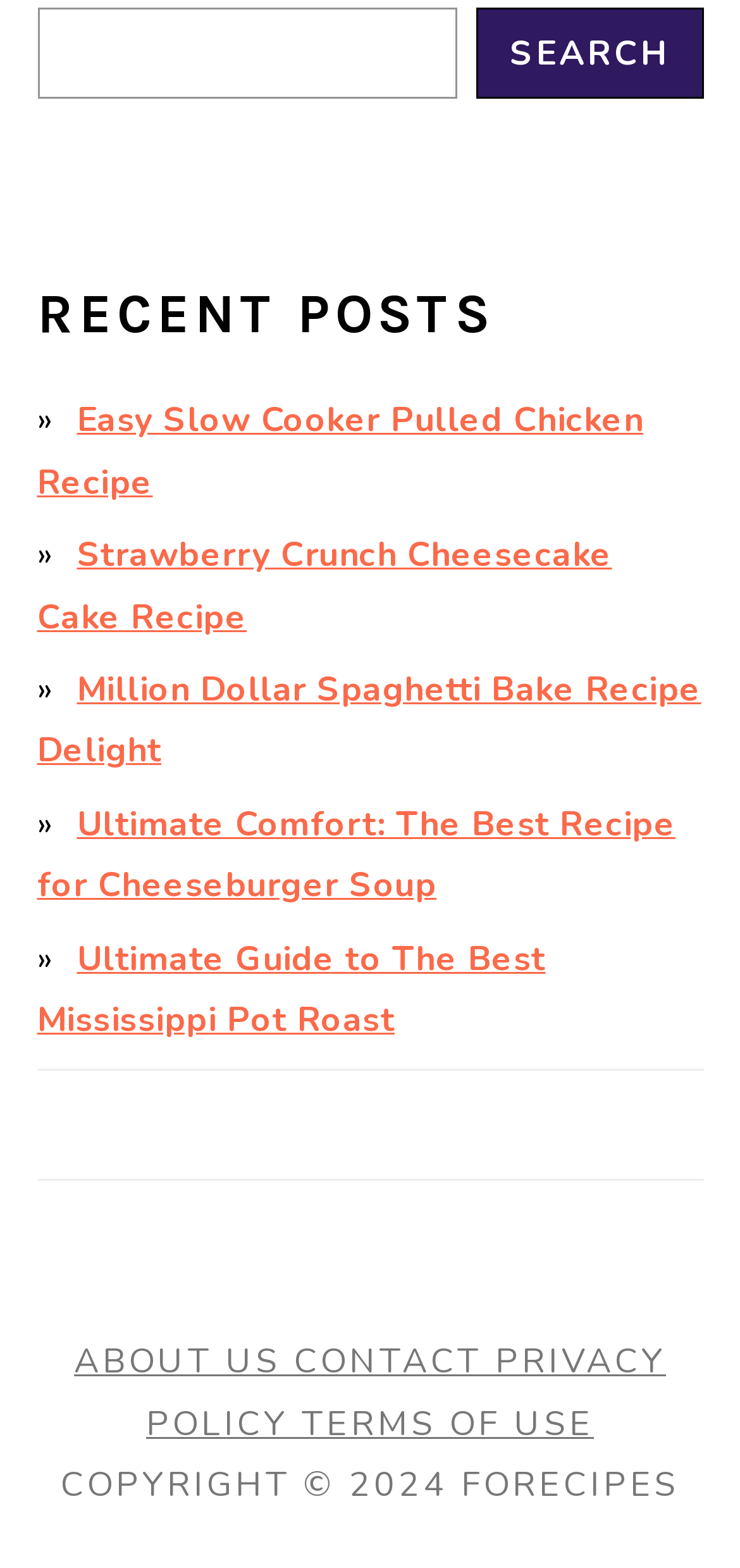Given the element description: "Strawberry Crunch Cheesecake Cake Recipe", predict the bounding box coordinates of this UI element. The coordinates must be four float numbers between 0 and 1, given as [left, top, right, bottom].

[0.05, 0.339, 0.827, 0.408]